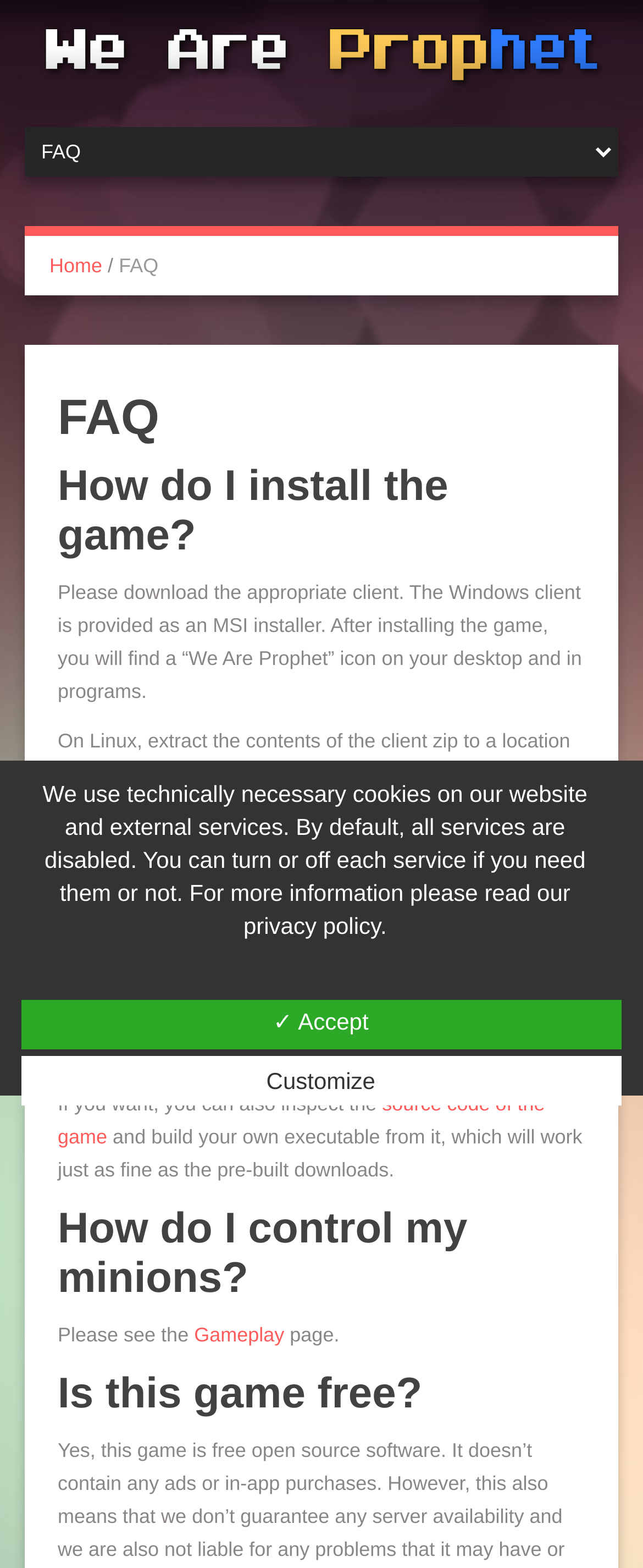Given the description "source code of the game", provide the bounding box coordinates of the corresponding UI element.

[0.09, 0.696, 0.847, 0.732]